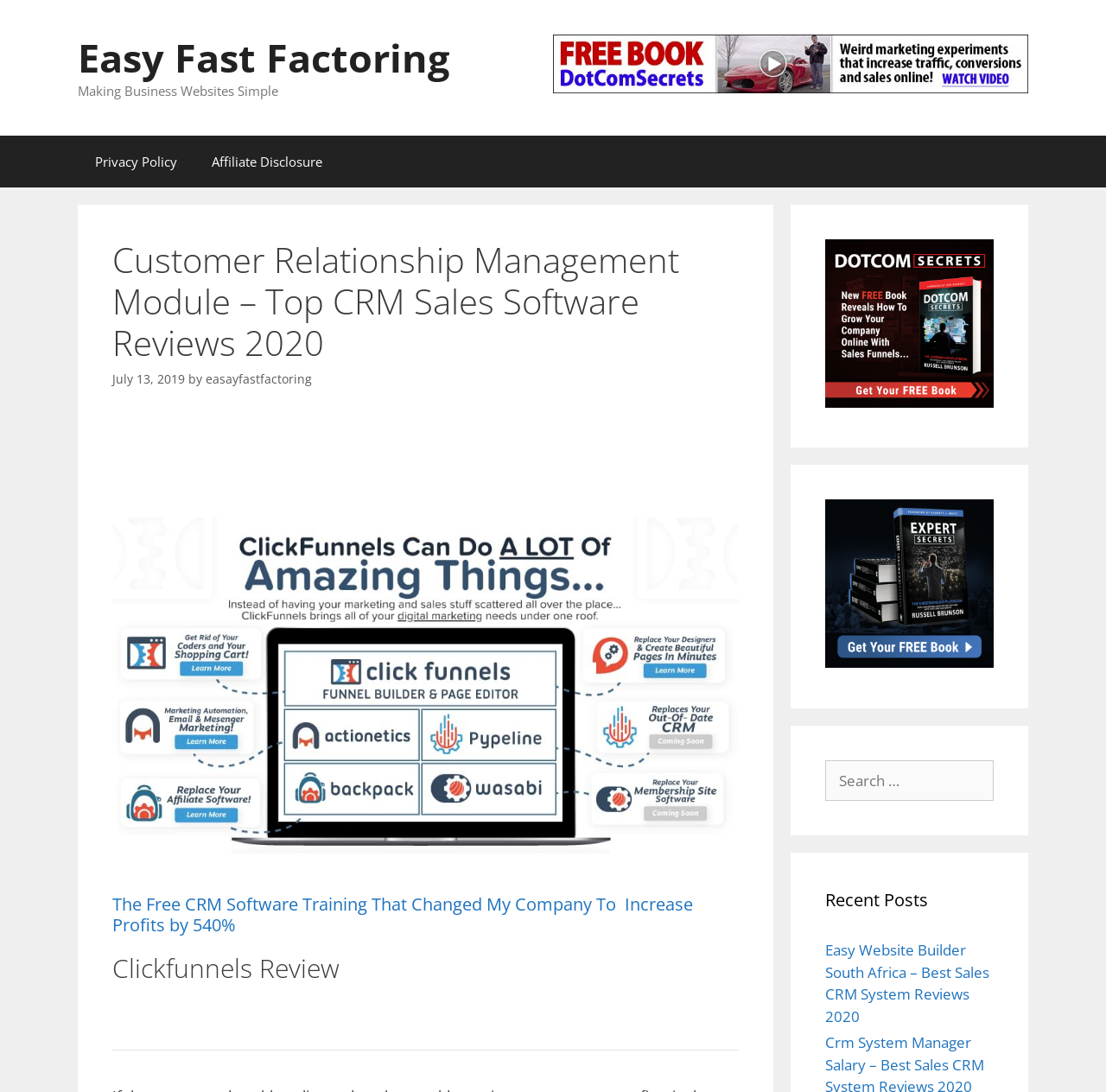Determine the main headline from the webpage and extract its text.

Customer Relationship Management Module – Top CRM Sales Software Reviews 2020